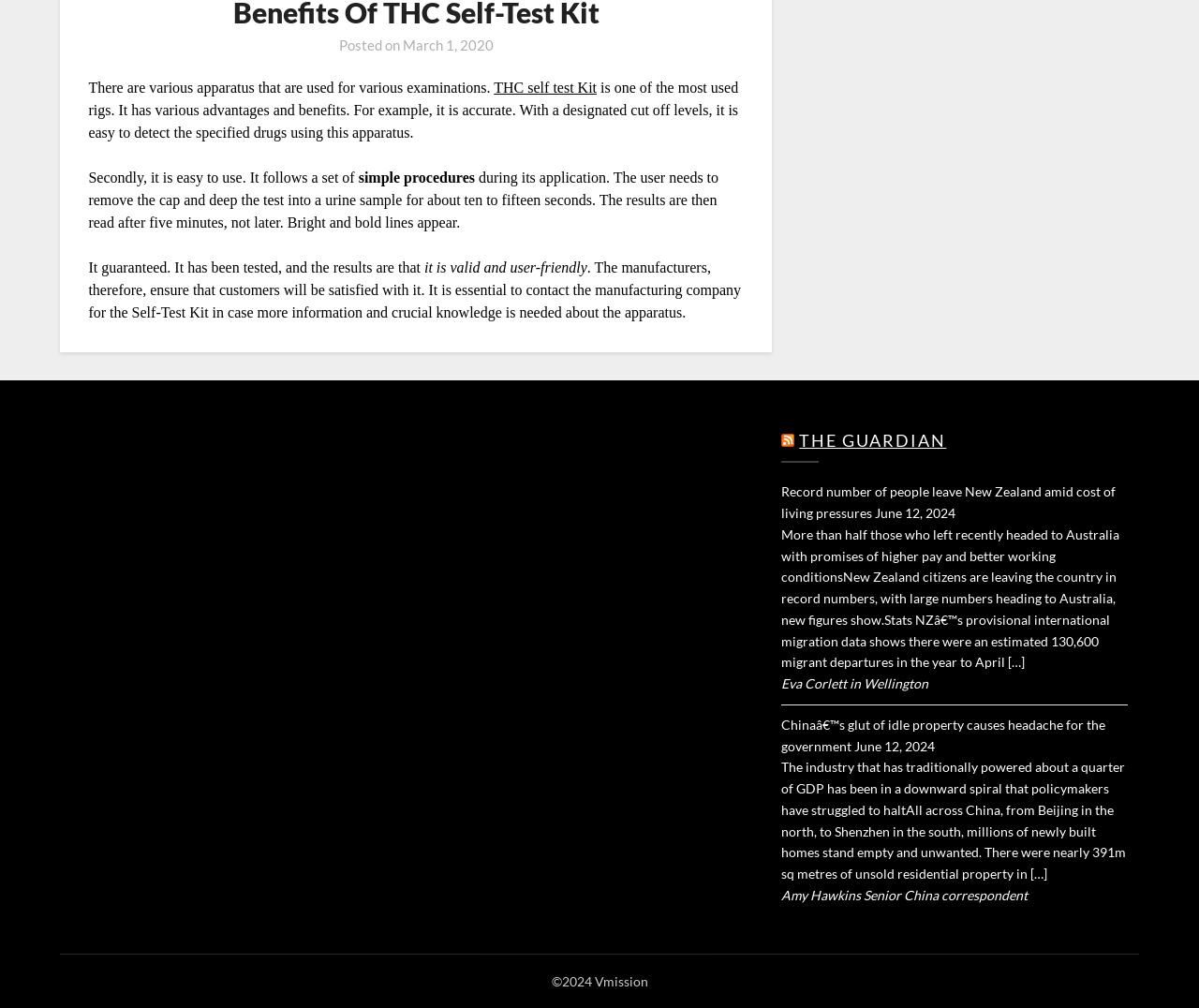Provide the bounding box coordinates in the format (top-left x, top-left y, bottom-right x, bottom-right y). All values are floating point numbers between 0 and 1. Determine the bounding box coordinate of the UI element described as: THC self test Kit

[0.412, 0.079, 0.498, 0.095]